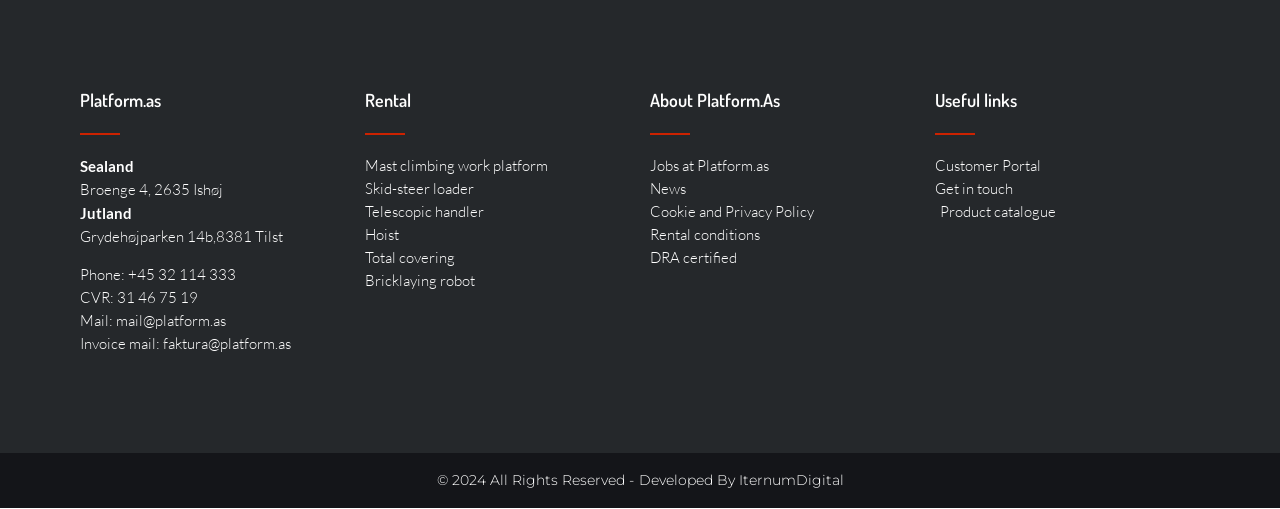Mark the bounding box of the element that matches the following description: "Mast climbing work platform".

[0.285, 0.309, 0.492, 0.344]